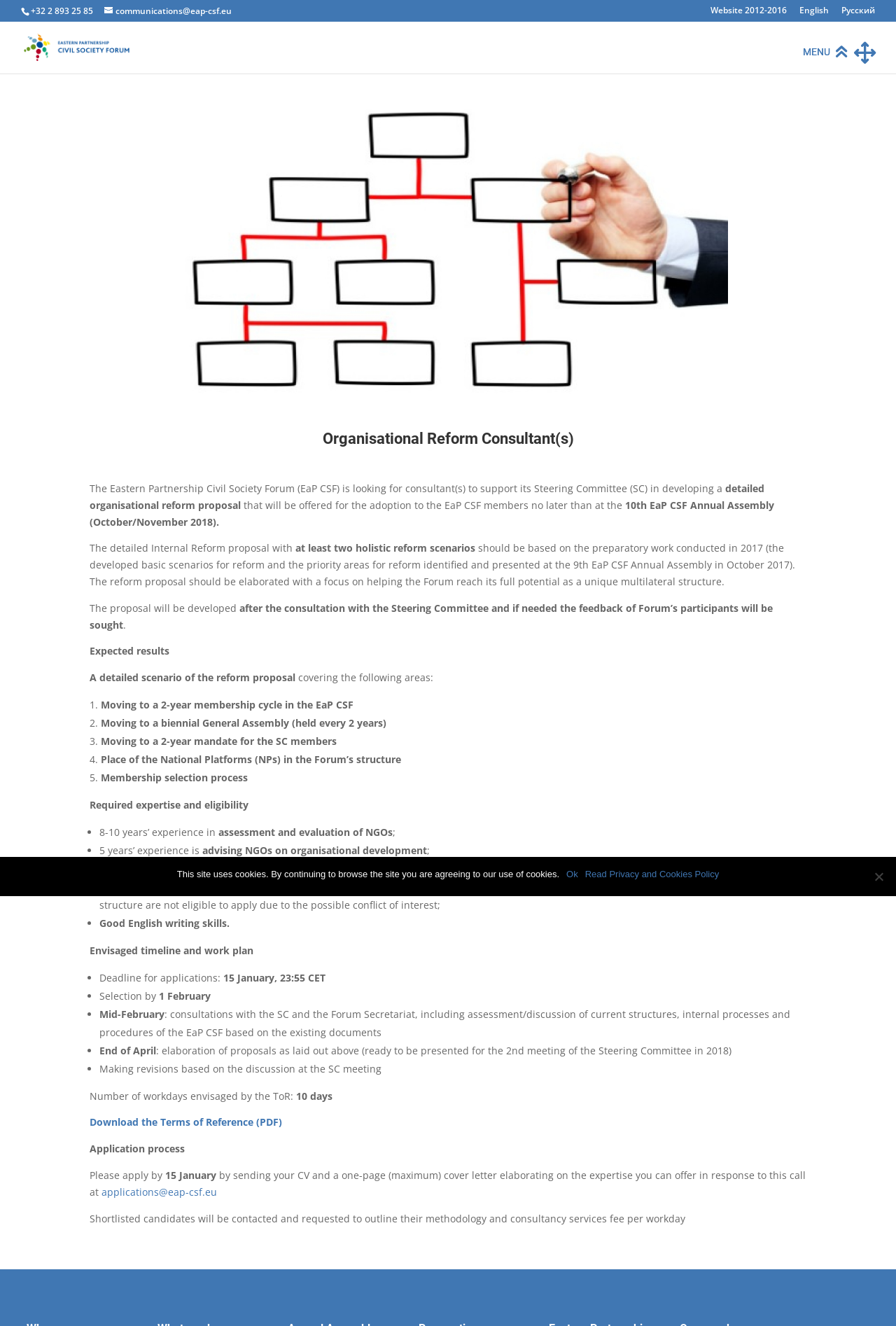What is the phone number of the Eastern Partnership Civil Society Forum?
Look at the screenshot and give a one-word or phrase answer.

+32 2 893 25 85